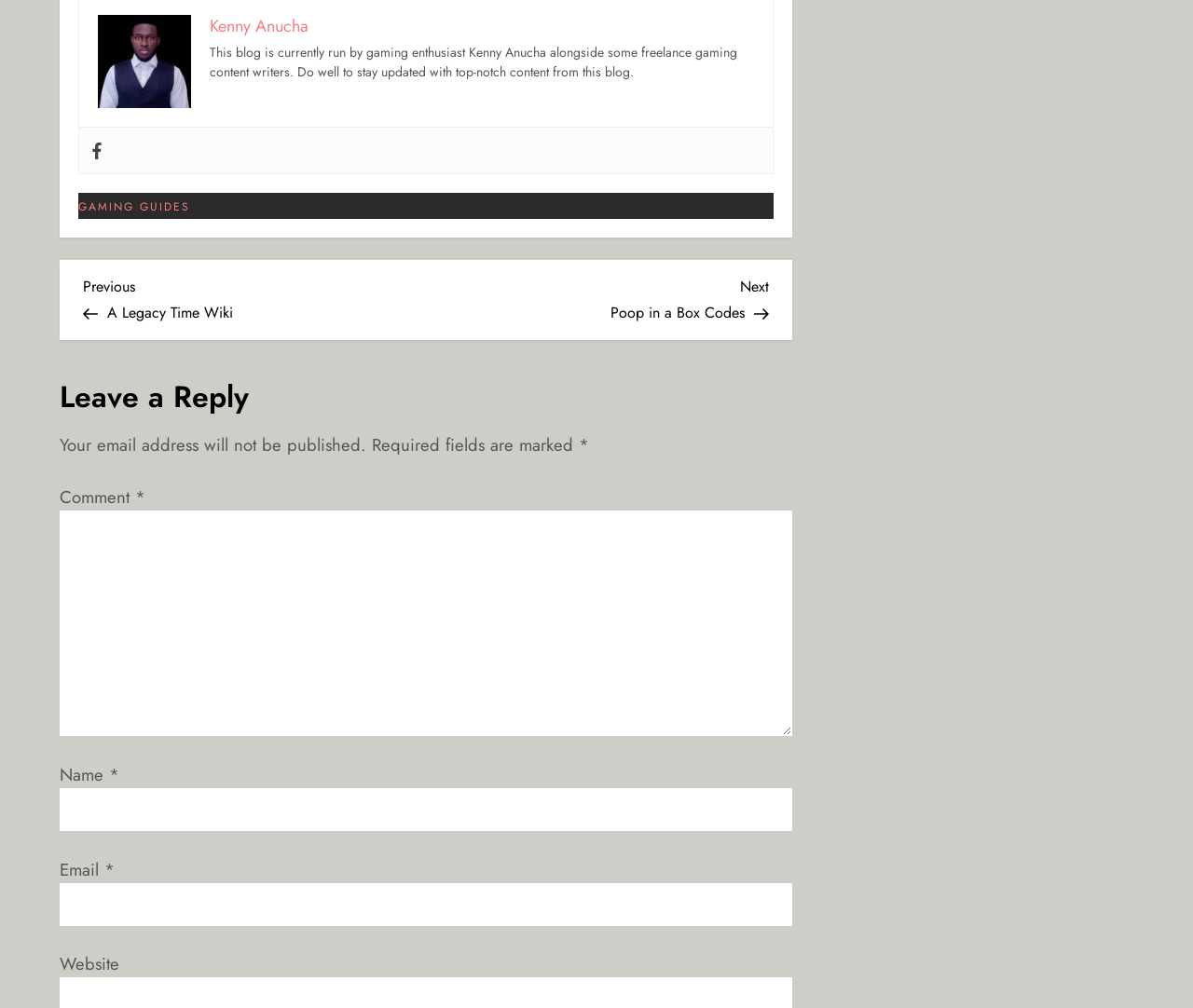How many fields are required to leave a comment?
Examine the screenshot and reply with a single word or phrase.

Three